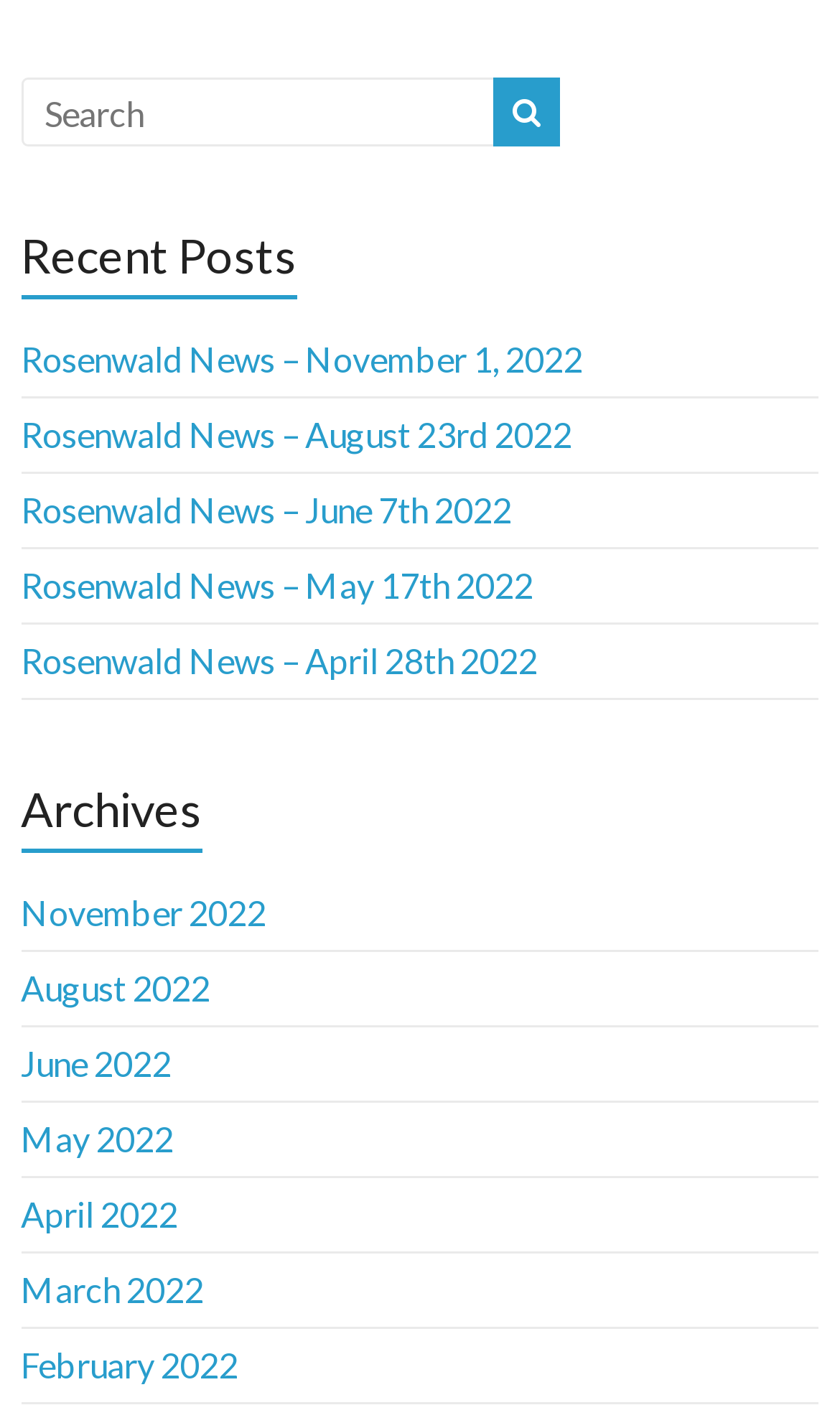How many months are listed under 'Archives'?
Based on the screenshot, give a detailed explanation to answer the question.

The section 'Archives' lists links to months from April 2022 to November 2022, which are 6 months in total.